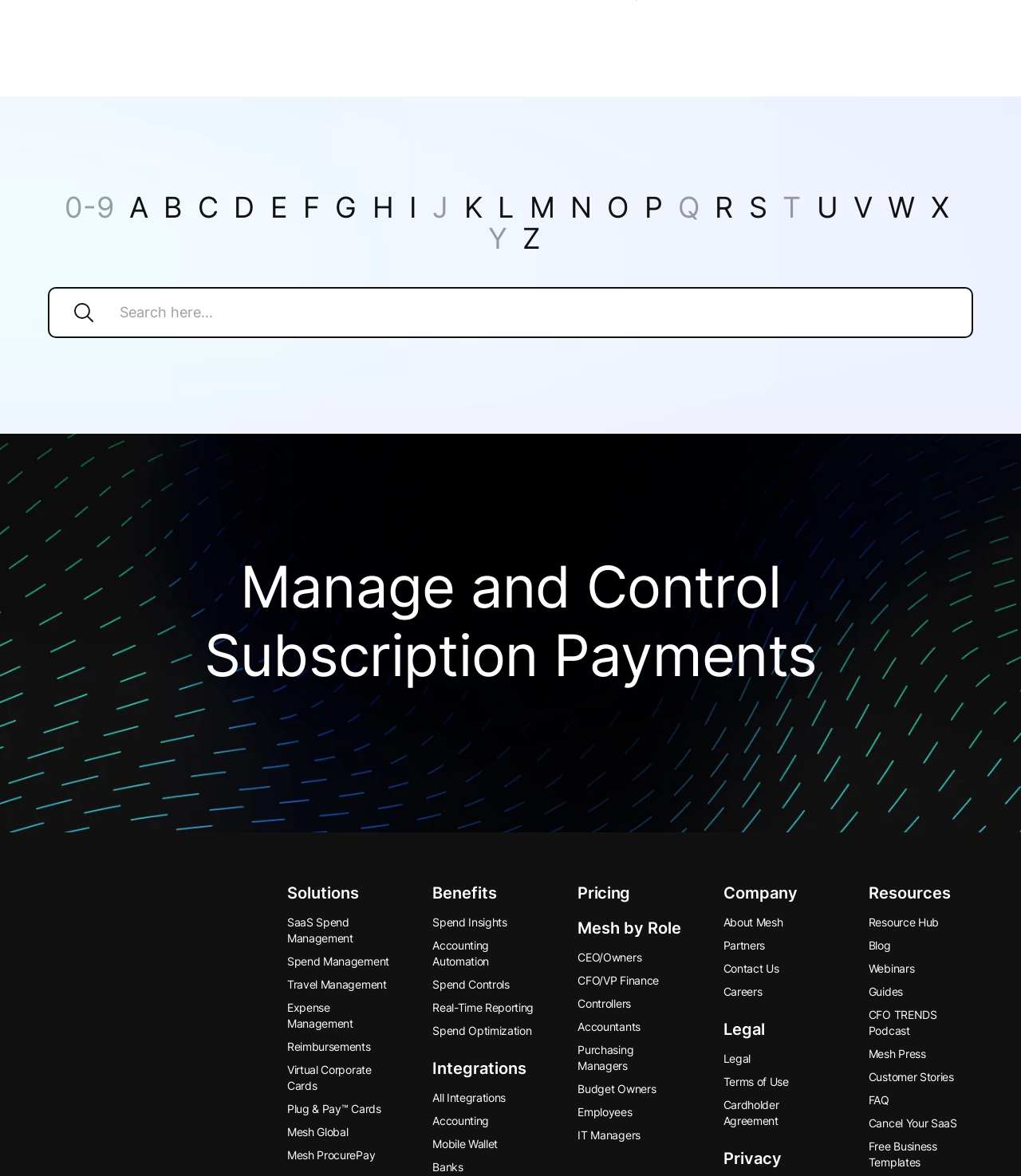Given the element description "Plug & Pay™ Cards", identify the bounding box of the corresponding UI element.

[0.281, 0.937, 0.373, 0.948]